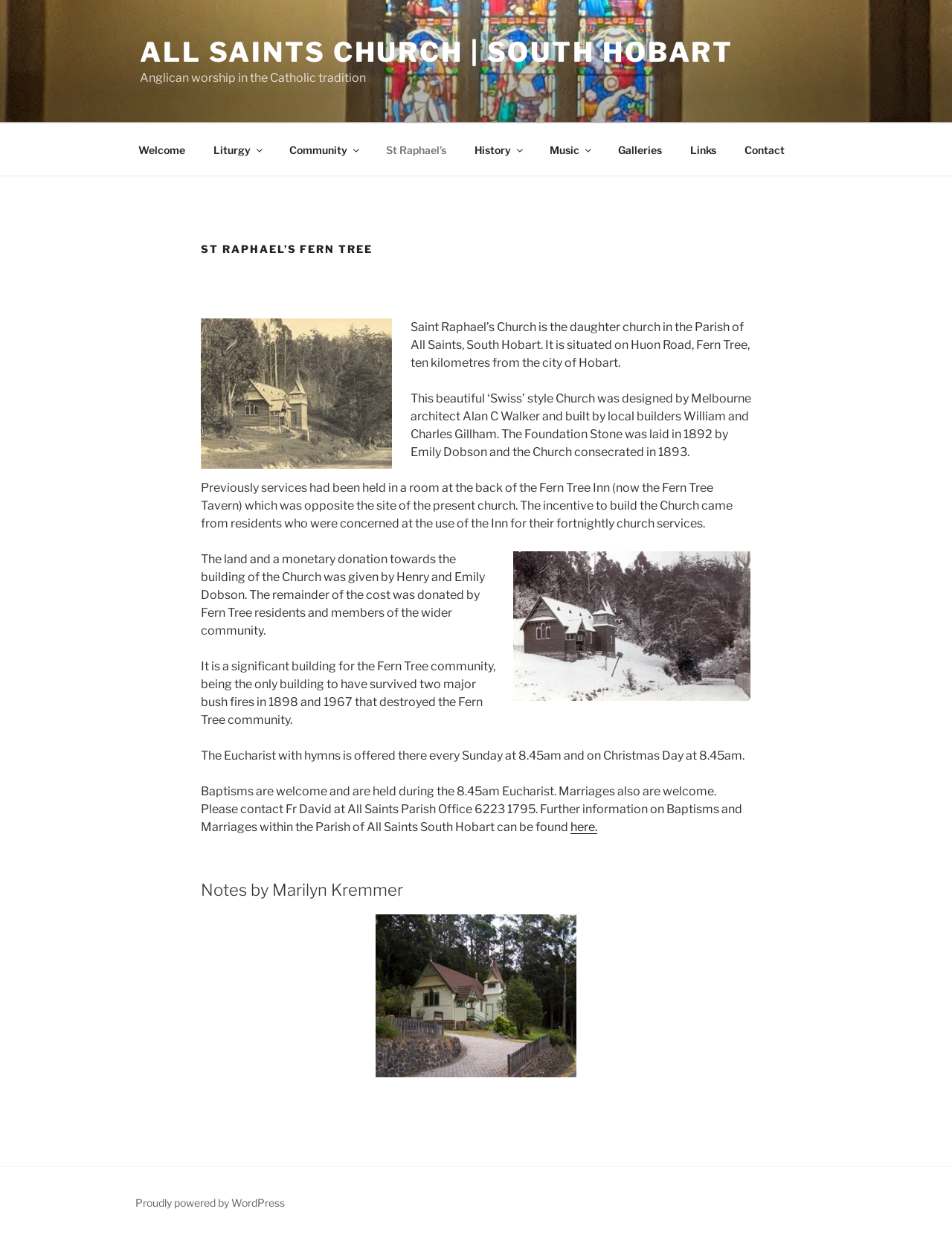Using the provided element description, identify the bounding box coordinates as (top-left x, top-left y, bottom-right x, bottom-right y). Ensure all values are between 0 and 1. Description: Proudly powered by WordPress

[0.142, 0.966, 0.299, 0.977]